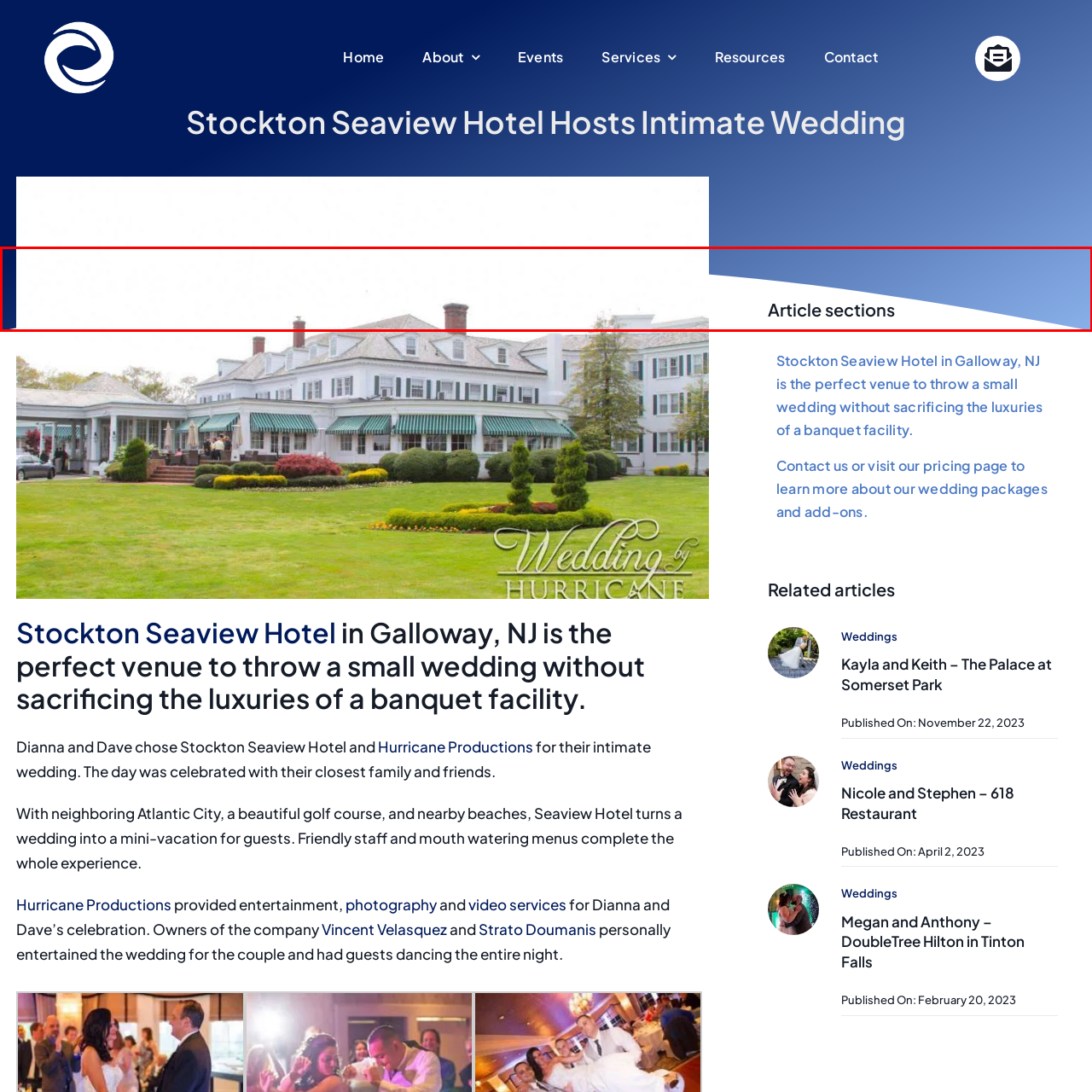Please look at the image within the red bounding box and provide a detailed answer to the following question based on the visual information: What kind of experience does the hotel provide?

According to the caption, the hotel is capable of providing a memorable experience for couples, merging elegance with a sense of intimacy, as seen in the celebration of Dianna and Dave.